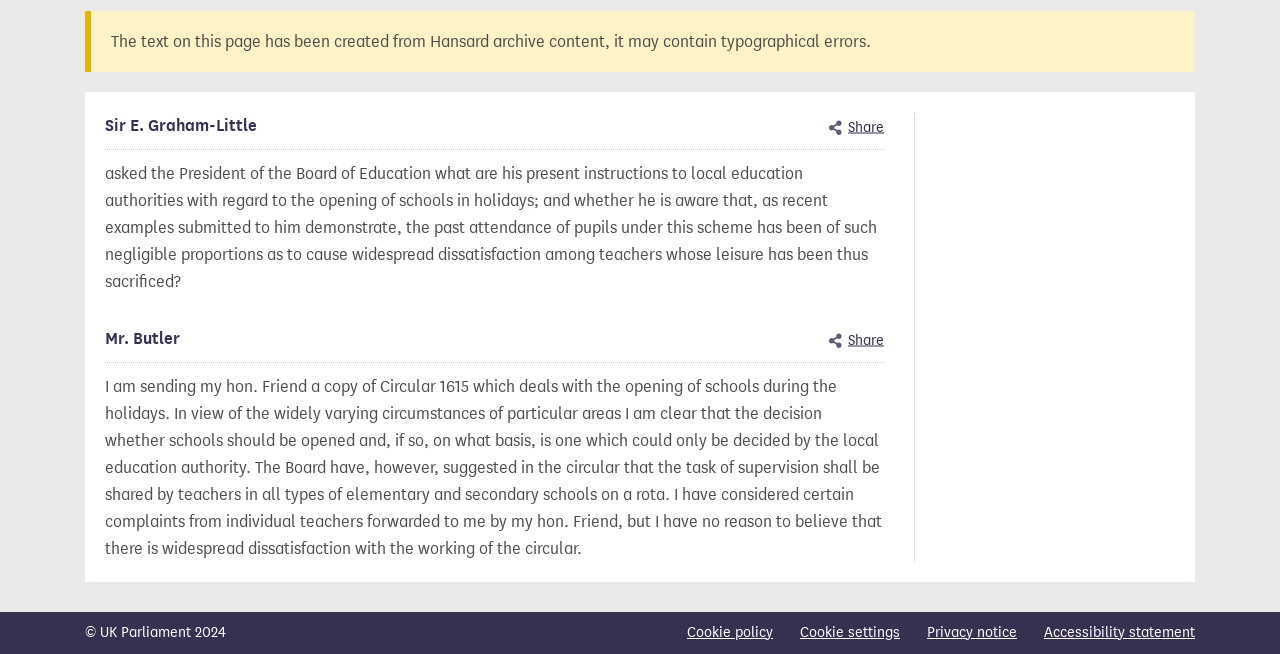Locate the UI element described by Share this specific contribution in the provided webpage screenshot. Return the bounding box coordinates in the format (top-left x, top-left y, bottom-right x, bottom-right y), ensuring all values are between 0 and 1.

[0.648, 0.503, 0.691, 0.538]